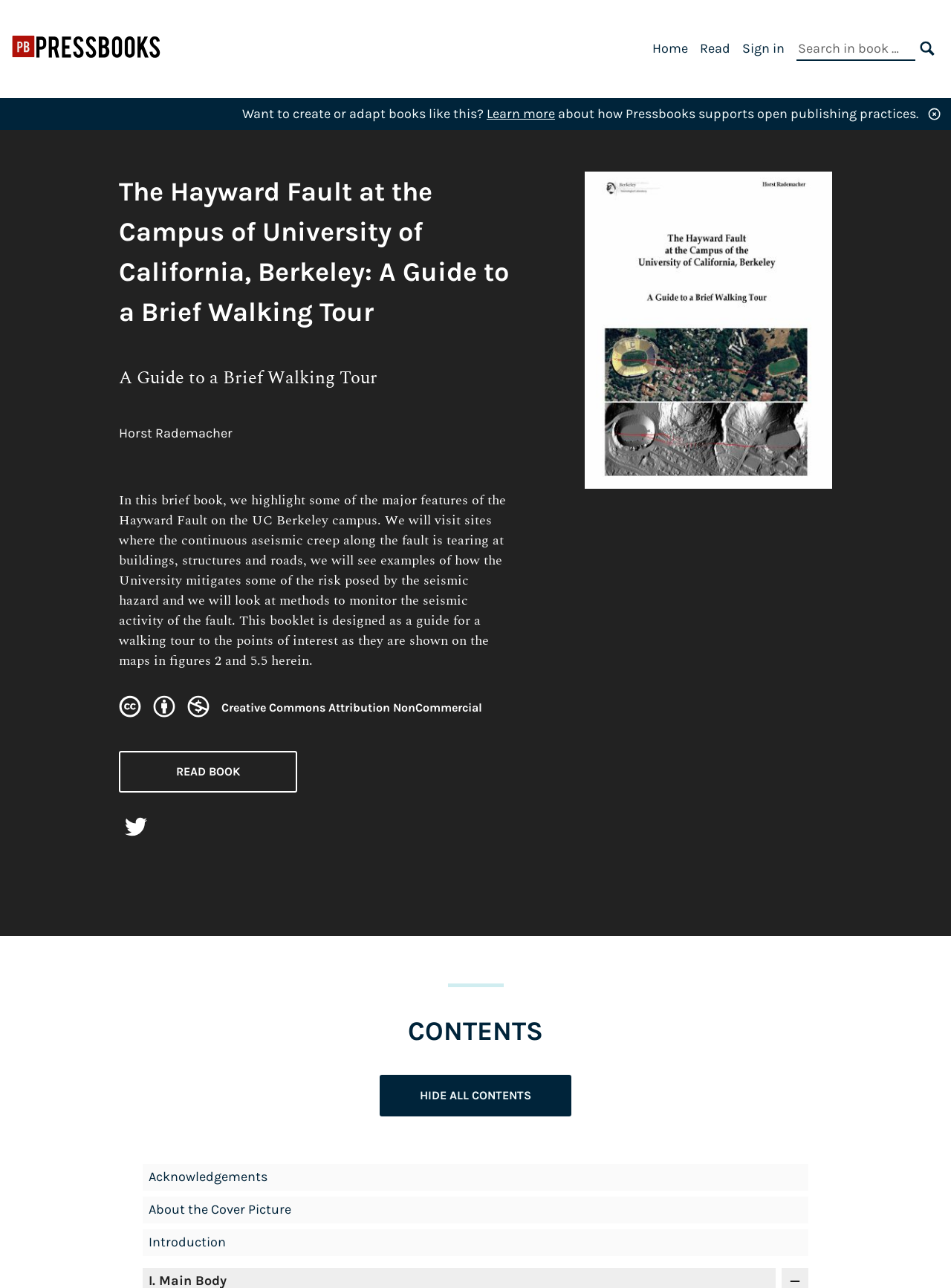Find the main header of the webpage and produce its text content.

Book Title:
The Hayward Fault at the Campus of University of California, Berkeley: A Guide to a Brief Walking Tour